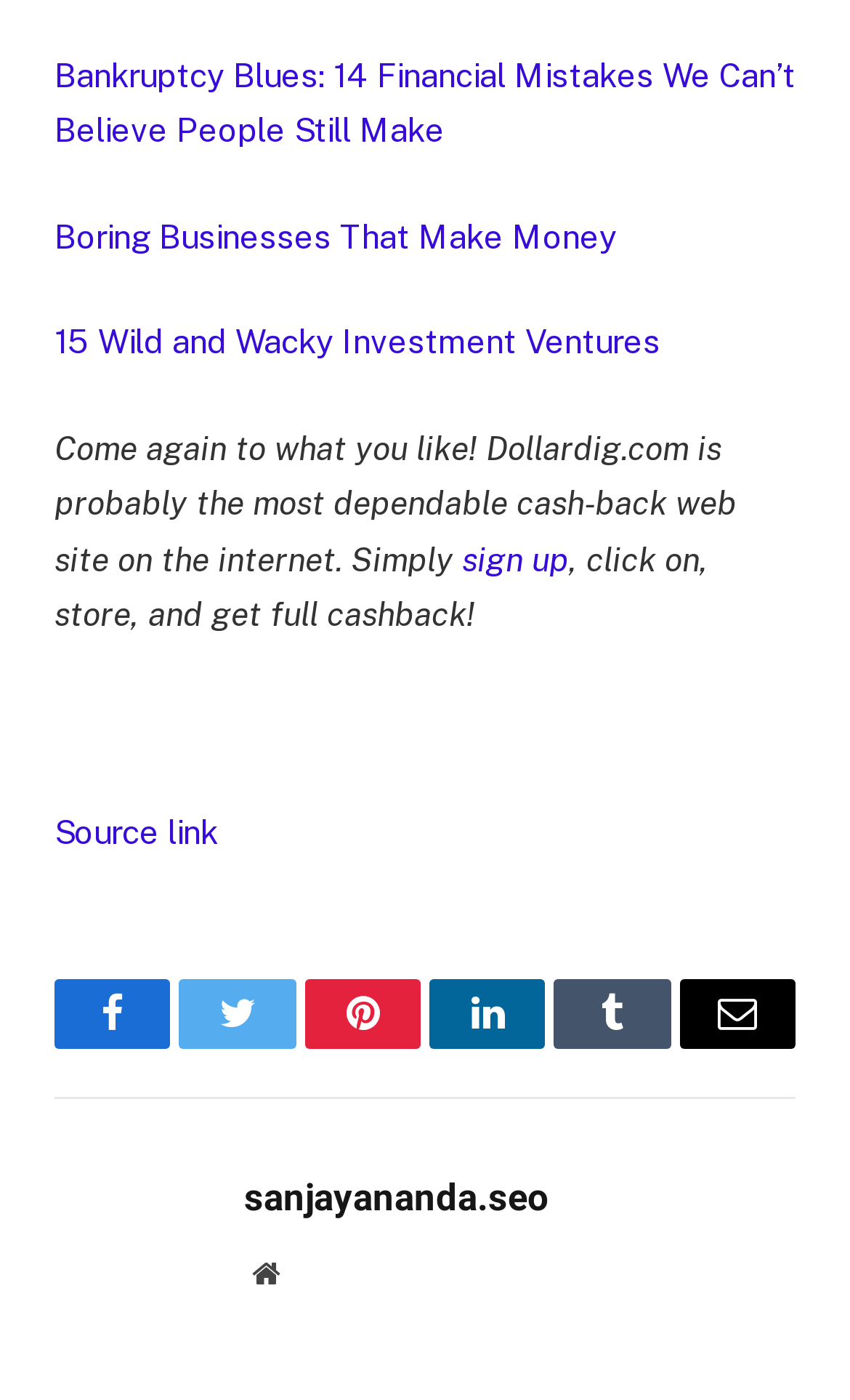Find the bounding box coordinates of the clickable element required to execute the following instruction: "Visit Facebook page". Provide the coordinates as four float numbers between 0 and 1, i.e., [left, top, right, bottom].

[0.064, 0.7, 0.201, 0.75]